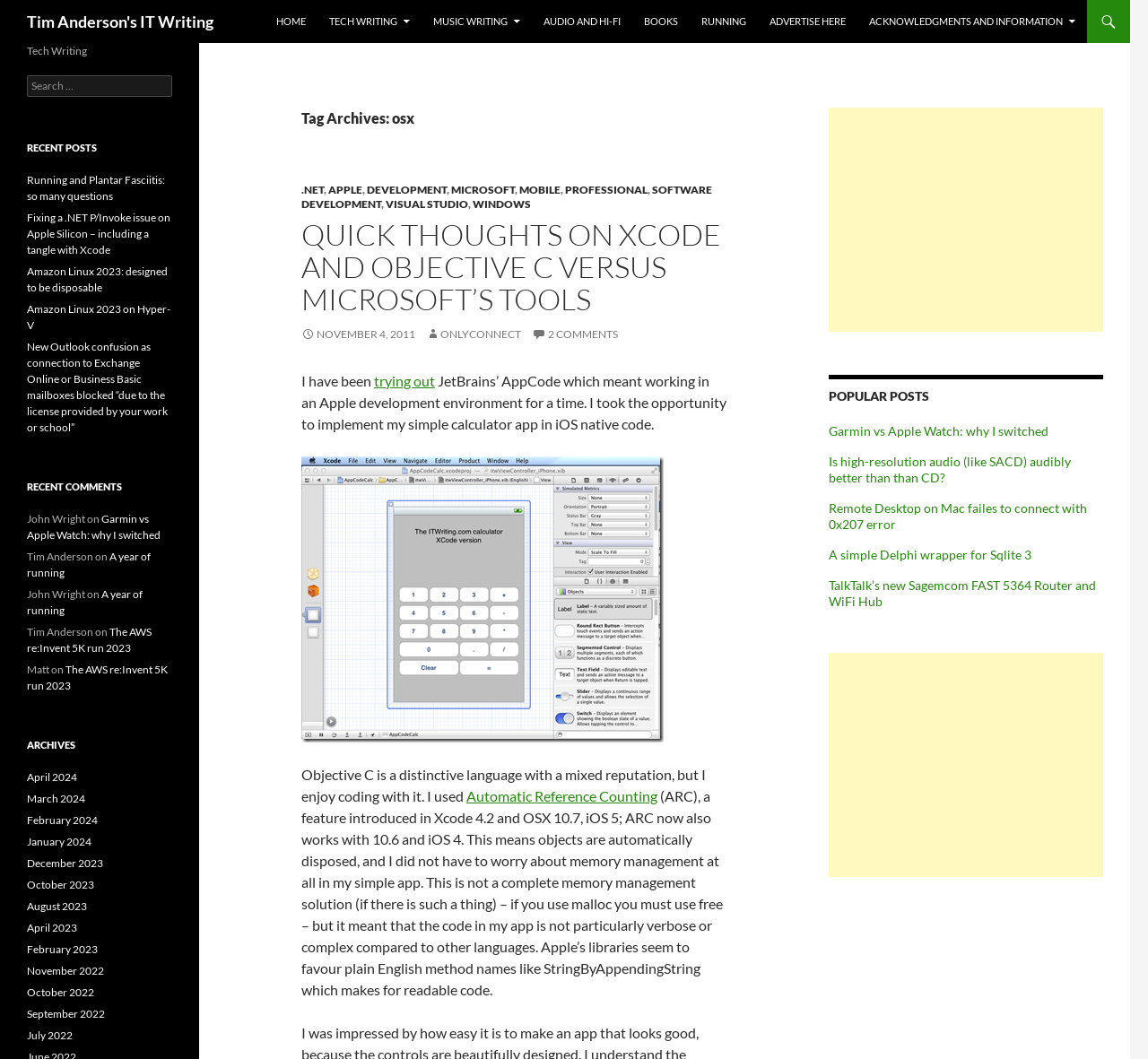Given the element description: "onlyconnect", predict the bounding box coordinates of this UI element. The coordinates must be four float numbers between 0 and 1, given as [left, top, right, bottom].

[0.371, 0.309, 0.454, 0.322]